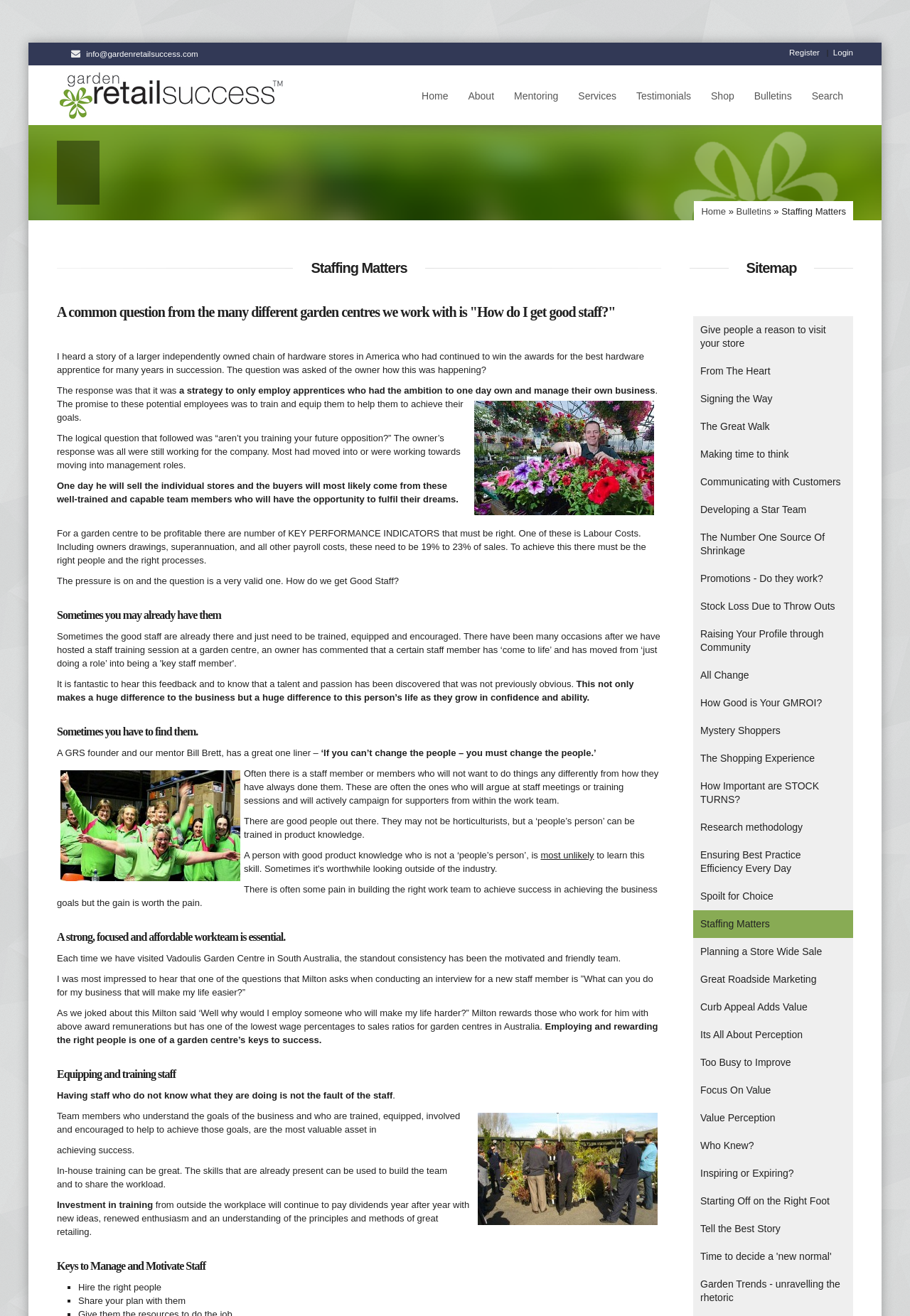Analyze the image and deliver a detailed answer to the question: What is the ideal labour cost percentage for a garden centre?

According to the webpage, one of the key performance indicators for a garden centre is labour costs, which should be between 19% to 23% of sales, including owners' drawings, superannuation, and all other payroll costs.